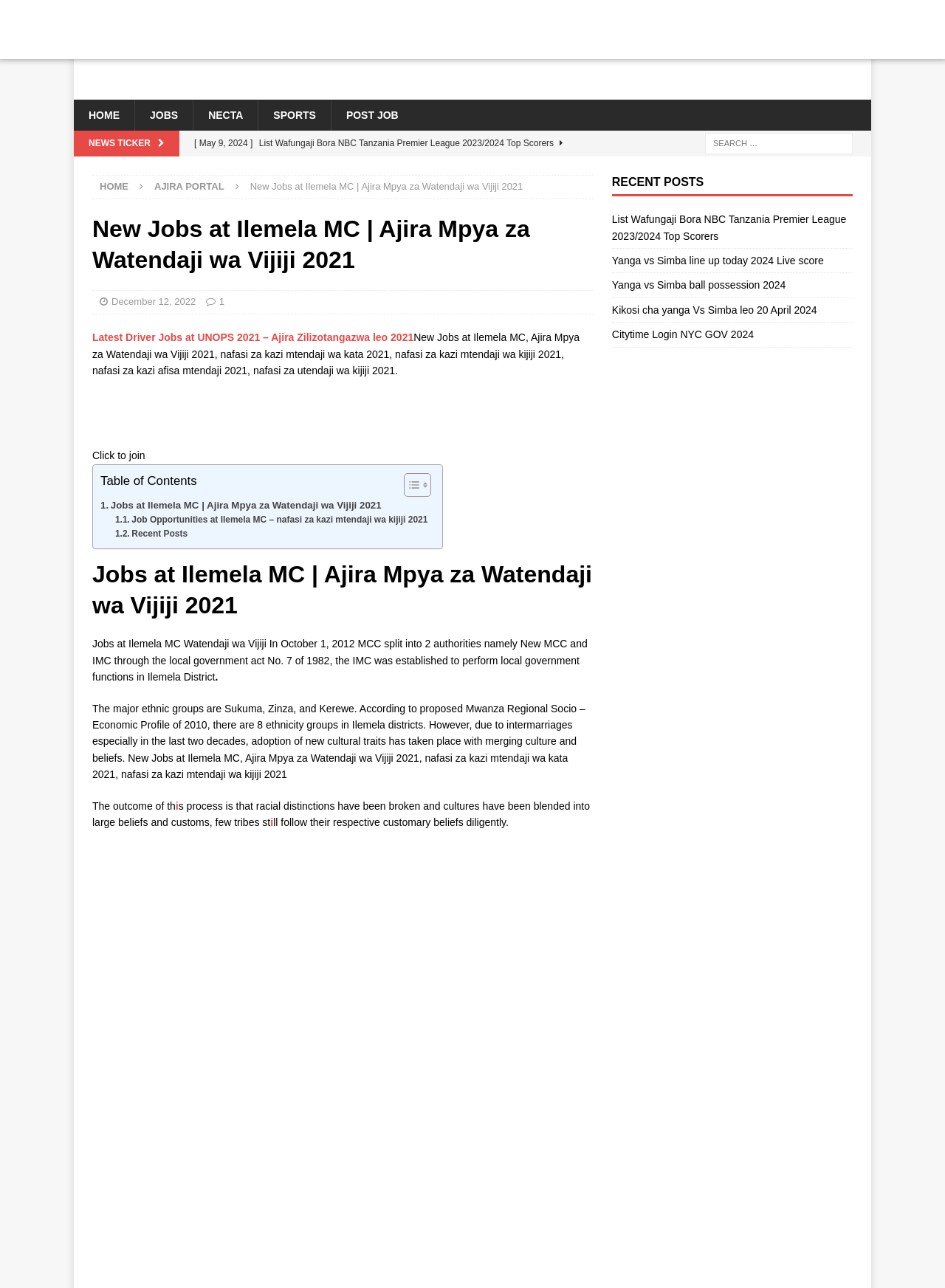How many links are there in the top navigation bar?
Answer the question in a detailed and comprehensive manner.

I counted the number of link elements in the top navigation bar and found 5 links: 'HOME', 'JOBS', 'NECTA', 'SPORTS', and 'POST JOB'.